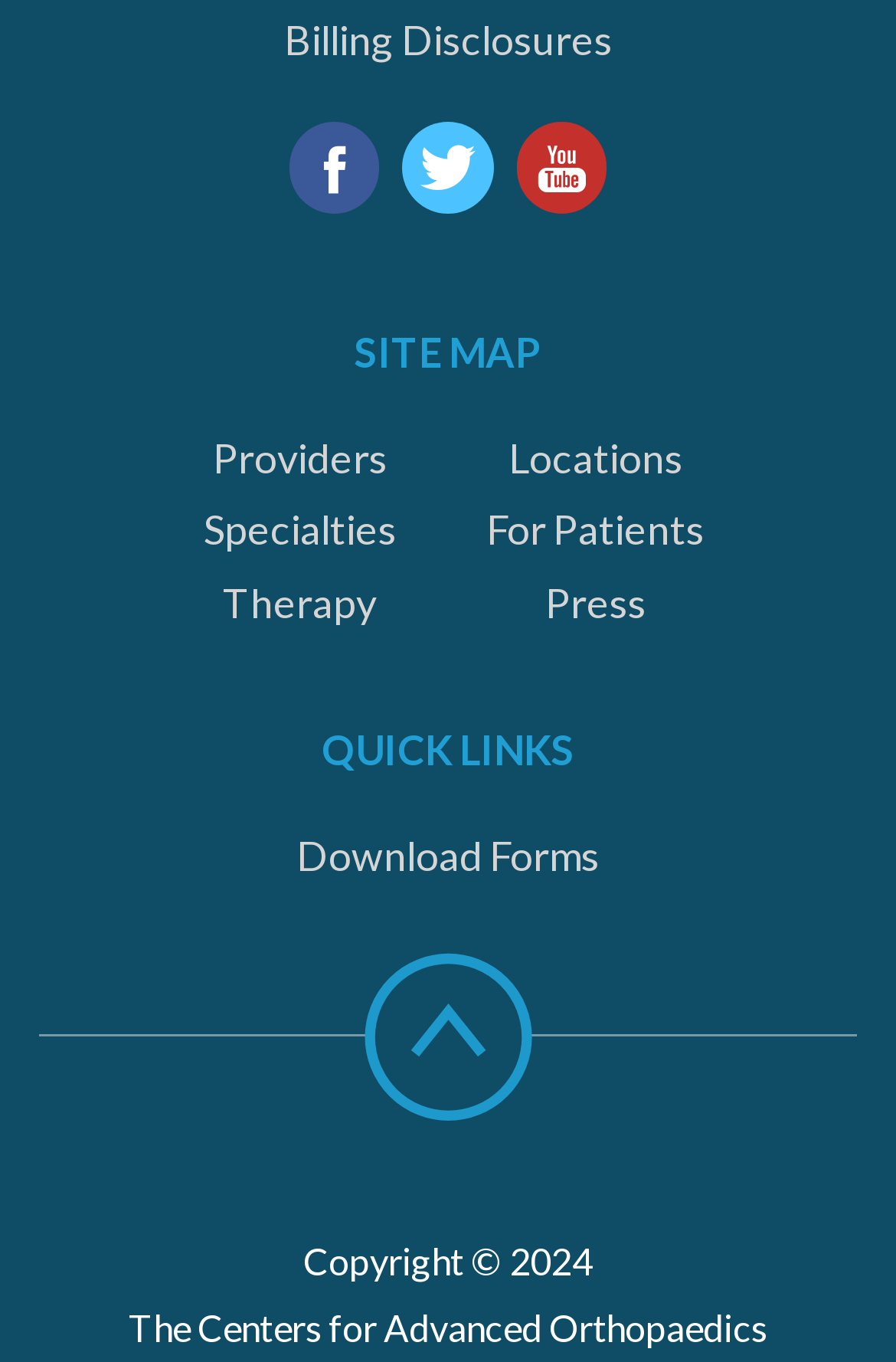What is the purpose of the 'Scroll to top' button?
Could you give a comprehensive explanation in response to this question?

I found the answer by looking at the button's text and its location on the webpage. The button is located at the bottom of the page, and its text is 'Scroll to top', which suggests that its purpose is to allow users to quickly scroll back to the top of the page.